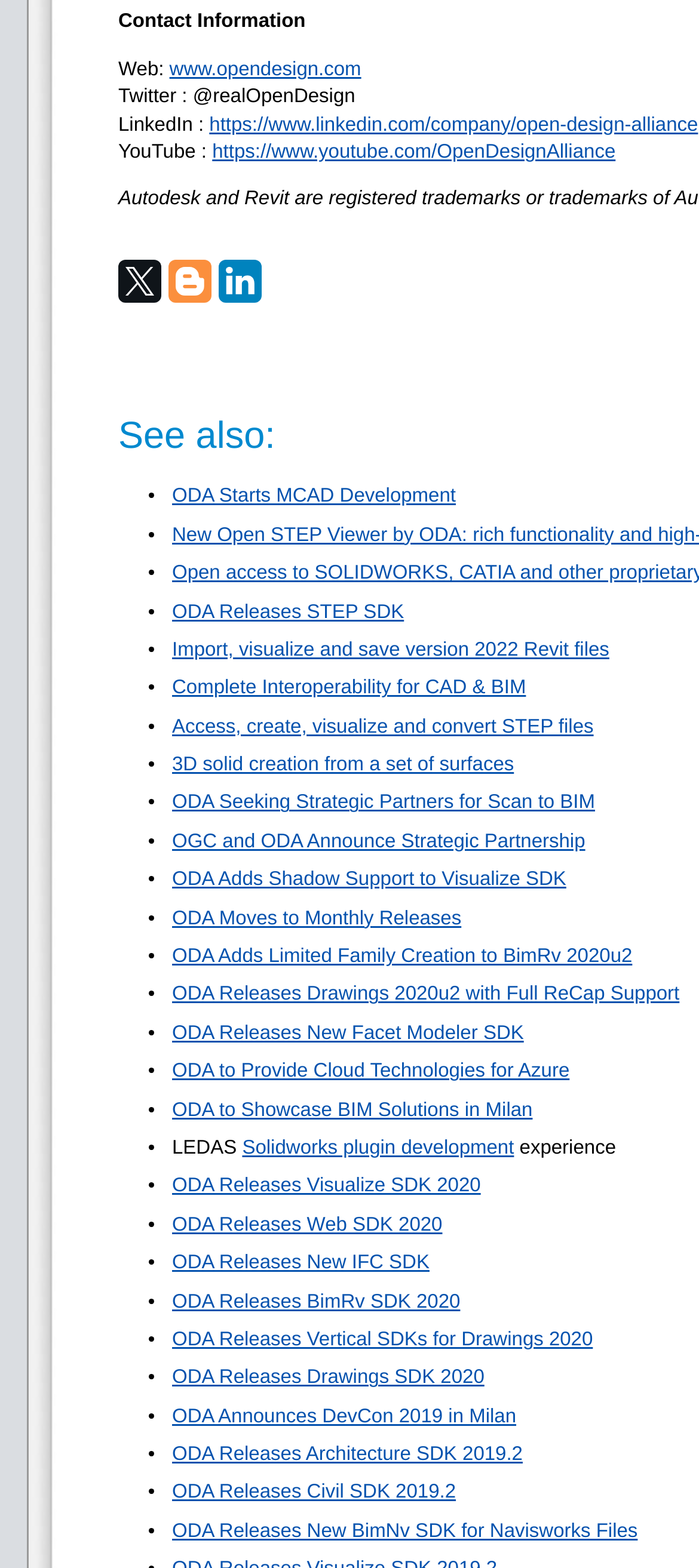Please identify the bounding box coordinates for the region that you need to click to follow this instruction: "Follow OpenDesign on Twitter".

[0.169, 0.165, 0.231, 0.193]